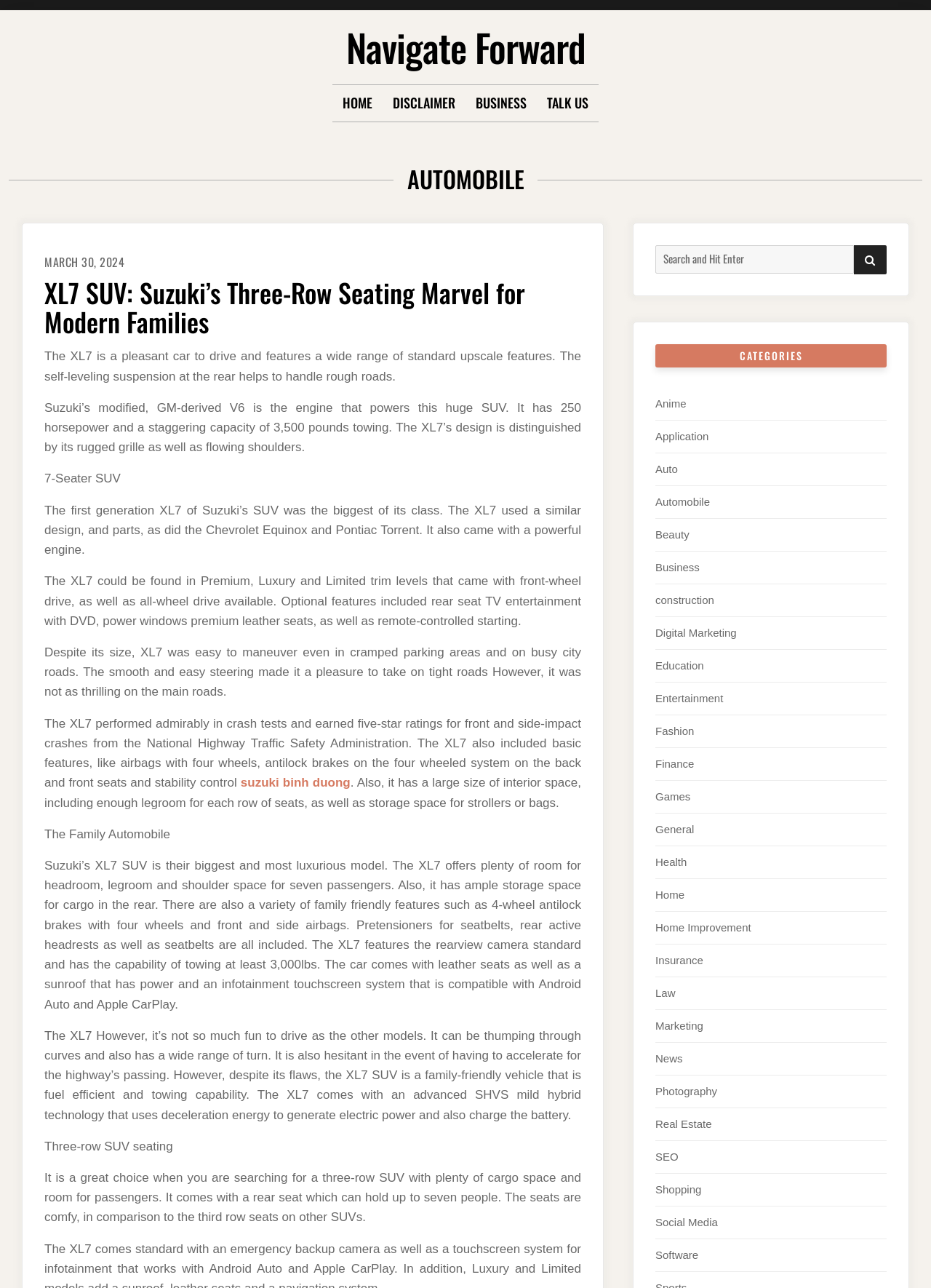What is the function of the 'SEARCH' button?
Based on the image, please offer an in-depth response to the question.

The 'SEARCH' button is located next to the search bar and is used to submit search queries to the website. When a user enters a keyword or phrase in the search bar and clicks the 'SEARCH' button, the website will return a list of relevant results or content that matches the search query.